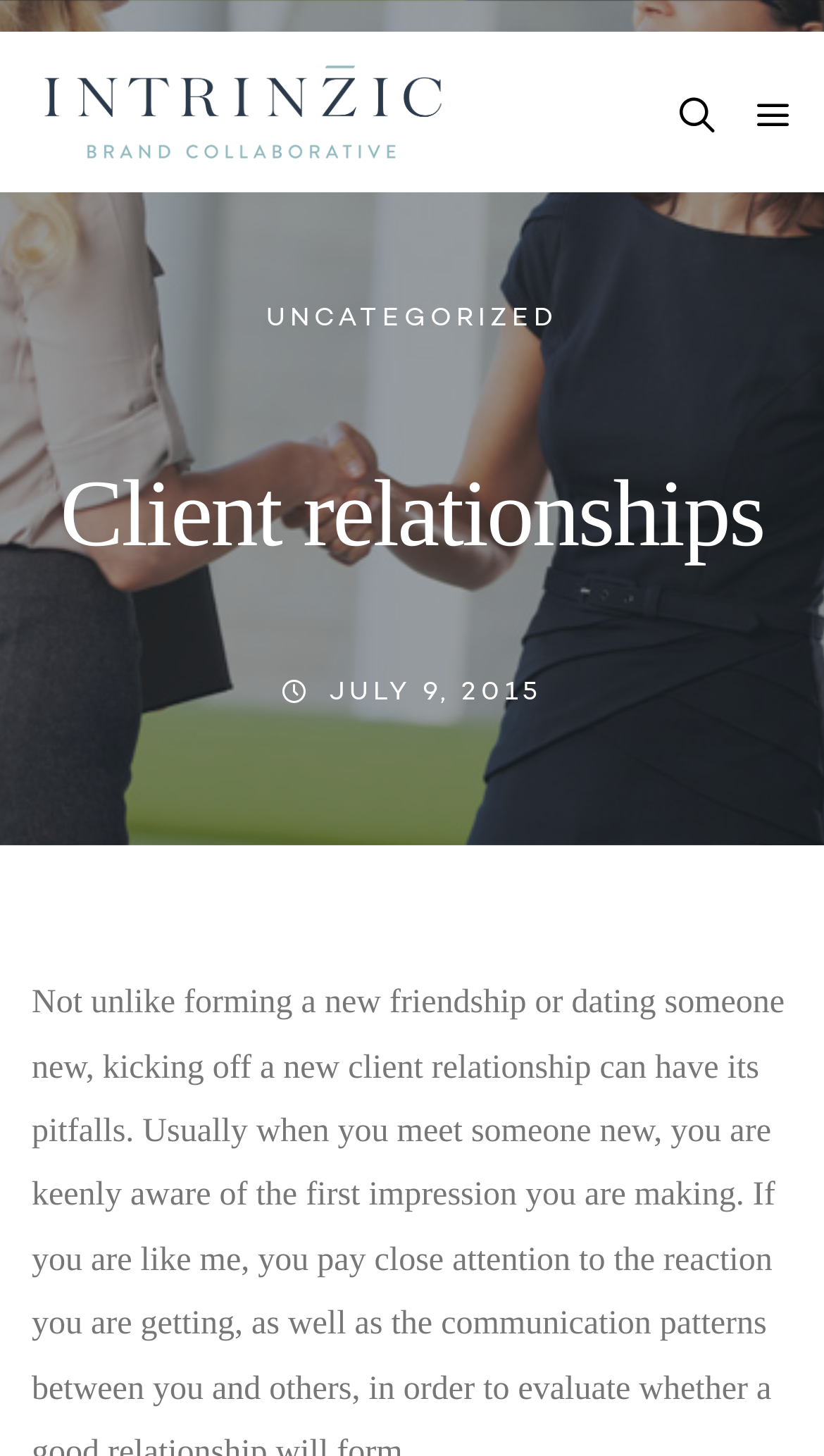Give the bounding box coordinates for the element described by: "alt="Virginia House Republicans"".

None